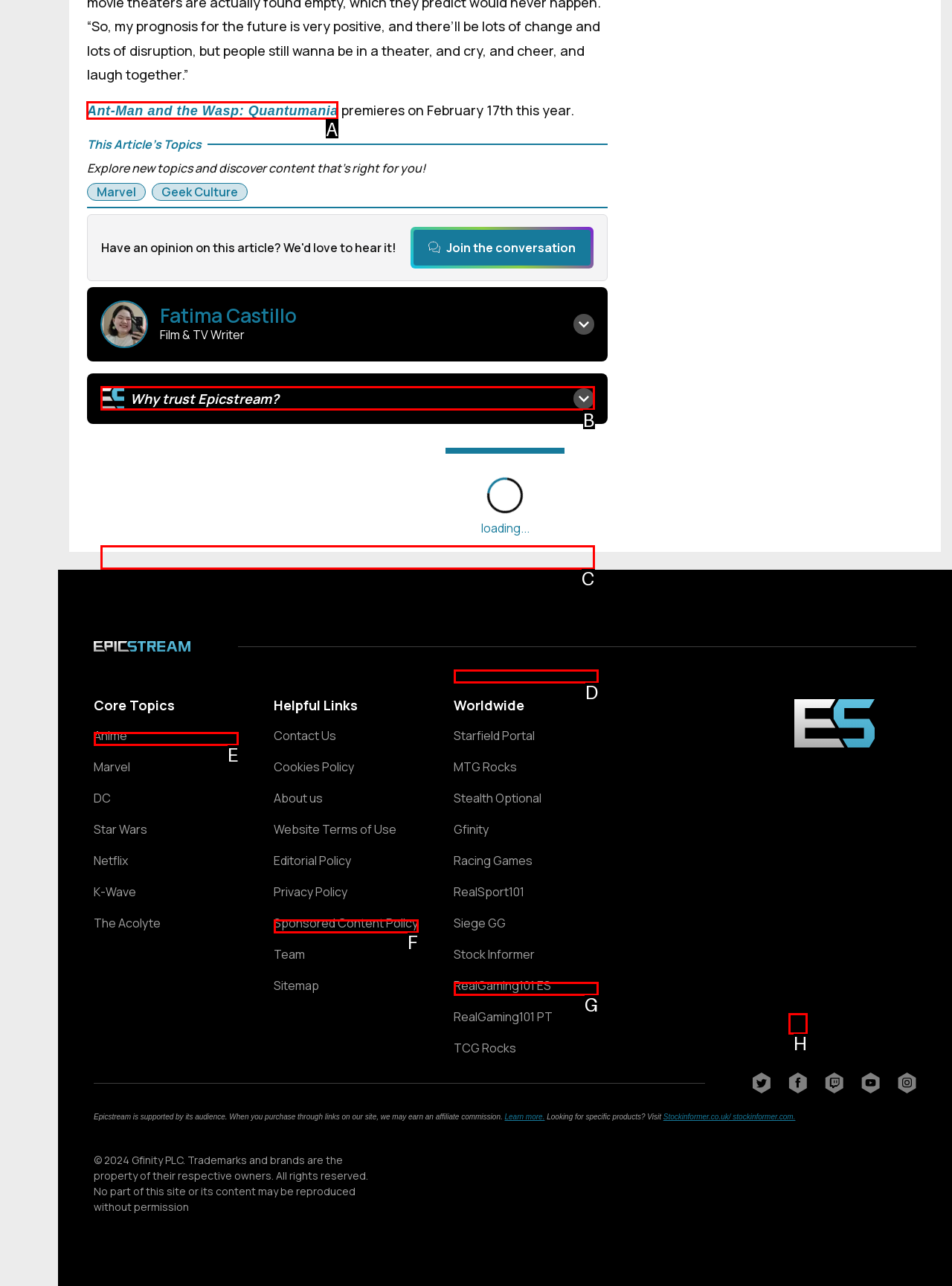Select the correct UI element to click for this task: Open the Instagram page.
Answer using the letter from the provided options.

None